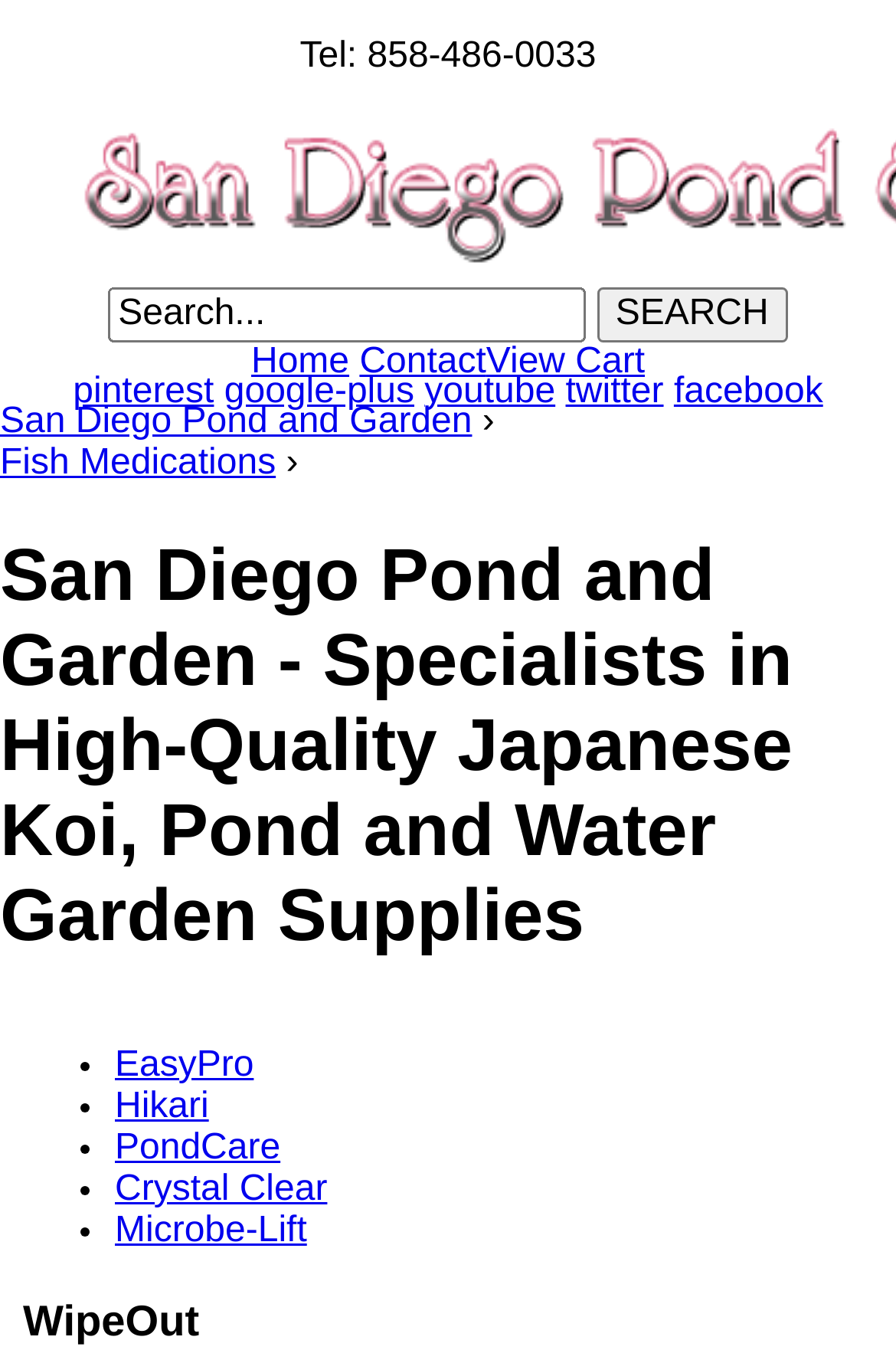Could you locate the bounding box coordinates for the section that should be clicked to accomplish this task: "view cart".

[0.543, 0.251, 0.72, 0.28]